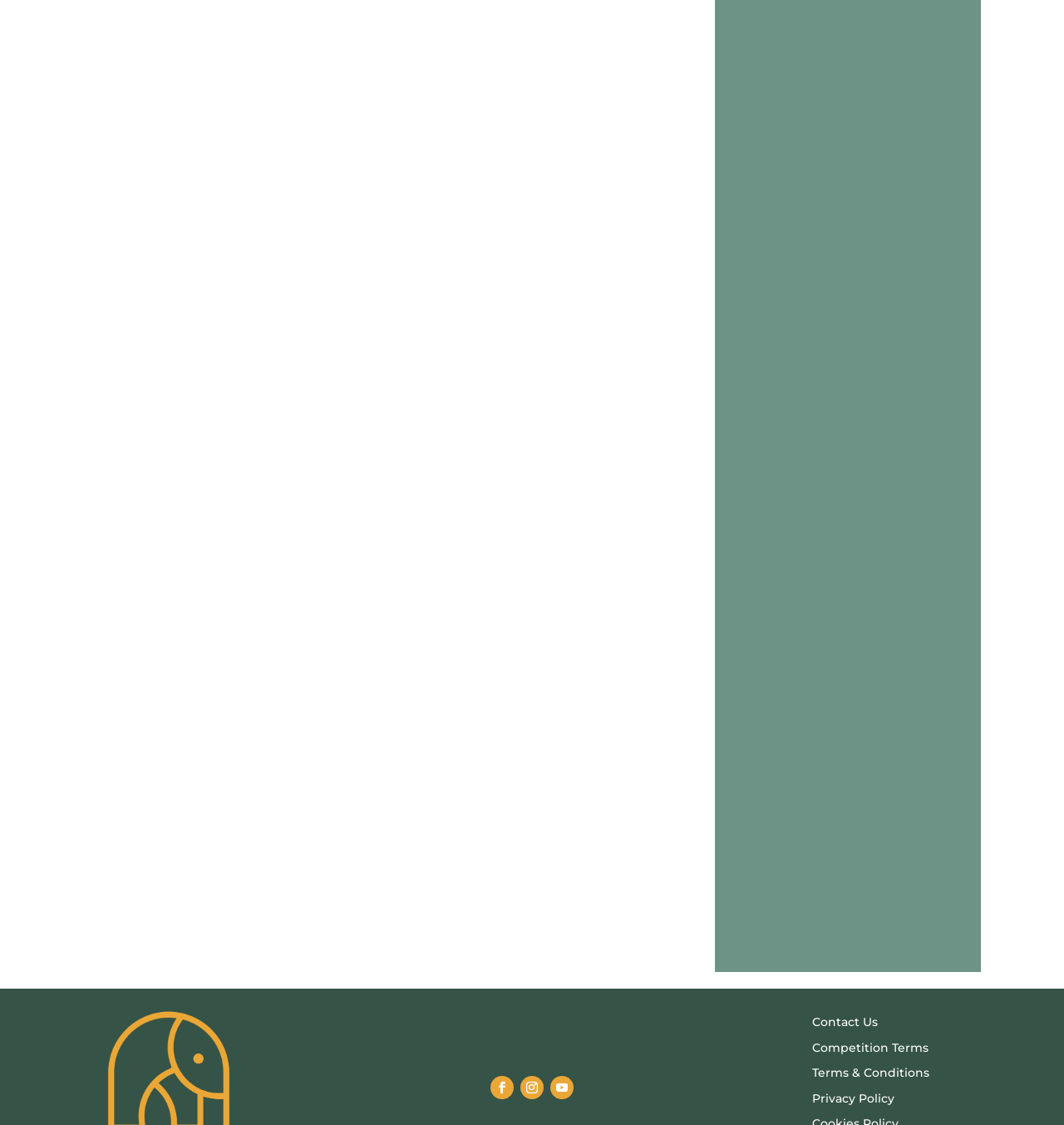Identify the bounding box coordinates of the area that should be clicked in order to complete the given instruction: "Read the 'Rapper Hurricane G Passed Away Know About Death' article". The bounding box coordinates should be four float numbers between 0 and 1, i.e., [left, top, right, bottom].

None